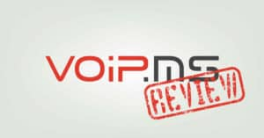Provide an in-depth description of the image.

The image prominently features the logo of VoIP.ms, a service known for providing voice over IP solutions. Accompanied by a bold red "REVIEW" stamp across it, this graphic represents a detailed analysis or evaluation of the VoIP.ms service, highlighting its features, benefits, and user experiences. This review aims to inform potential users about the service's offerings, particularly for those seeking cost-effective phone solutions. The context suggests that VoIP.ms is being assessed within the realm of privacy and communication tools, appealing to an audience interested in secure and budget-friendly alternatives.